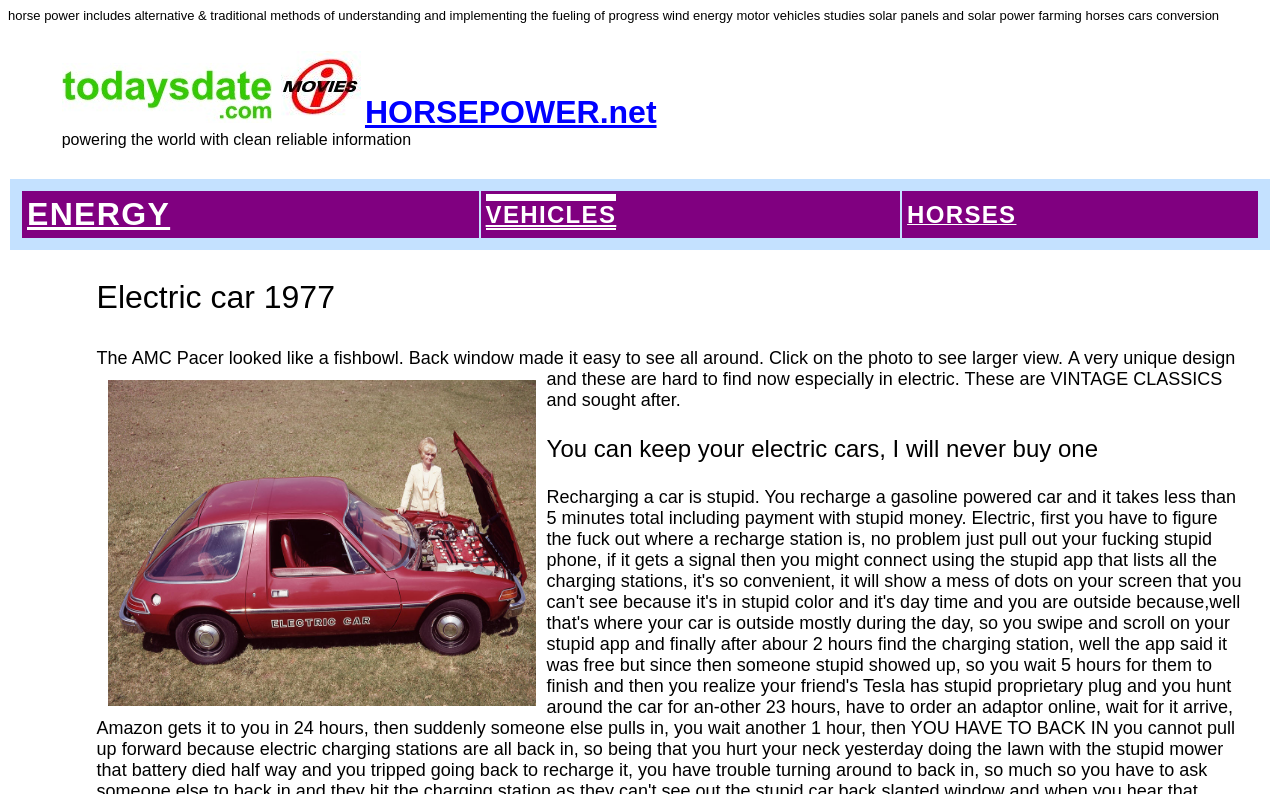Give a one-word or short phrase answer to this question: 
What is the date displayed on the website?

Today's Date